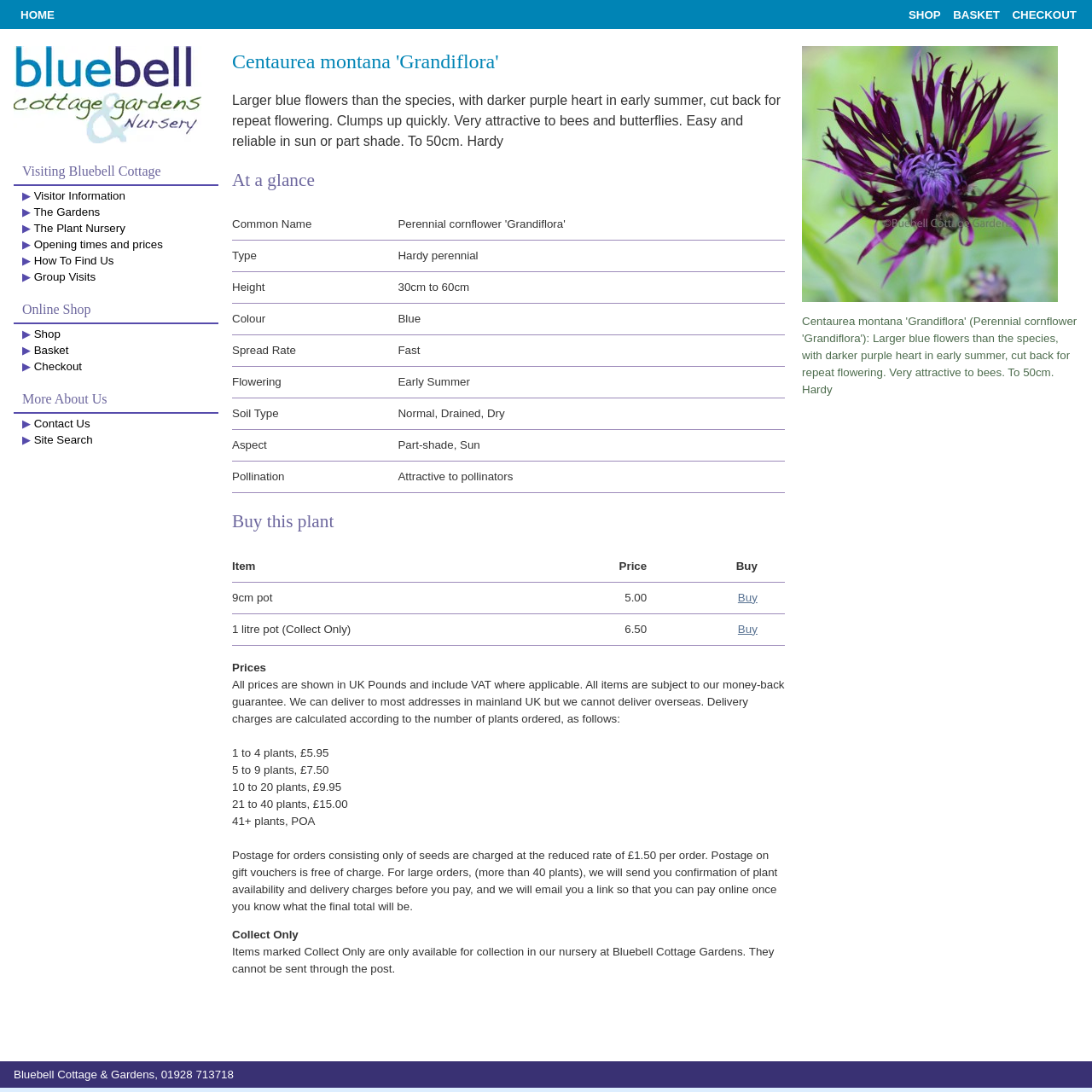What is the name of the plant?
Please give a detailed and elaborate answer to the question based on the image.

The name of the plant can be found in the heading 'Centaurea montana 'Grandiflora'' which is located at the top of the page, and also in the table 'At a glance' where it is mentioned as the 'Common Name'.